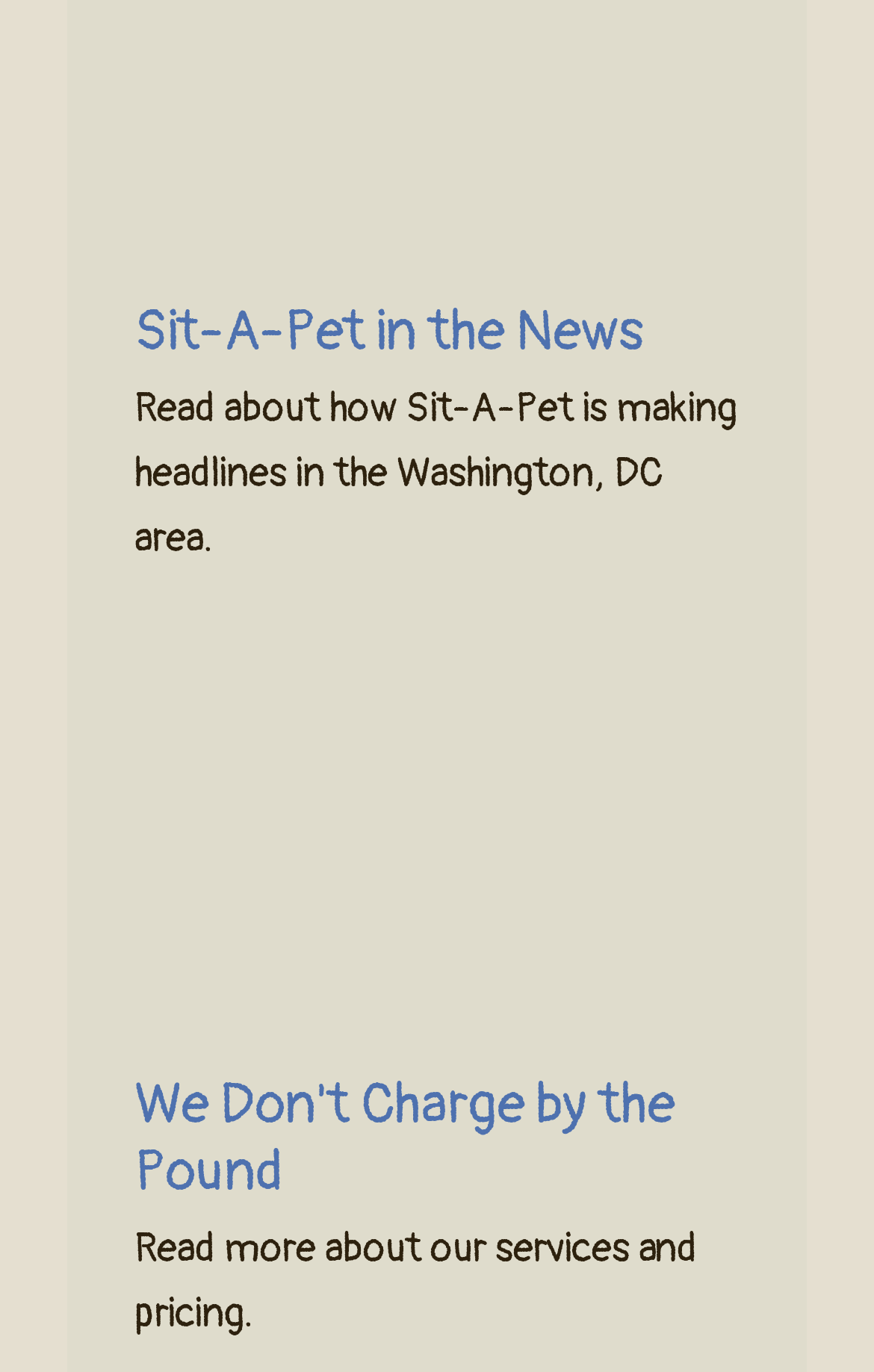Refer to the image and provide a thorough answer to this question:
What is unique about Sit-A-Pet's pricing?

The uniqueness of Sit-A-Pet's pricing is that they don't charge by the pound, which is explicitly stated in the link 'We don't charge by the pound' and the accompanying image.